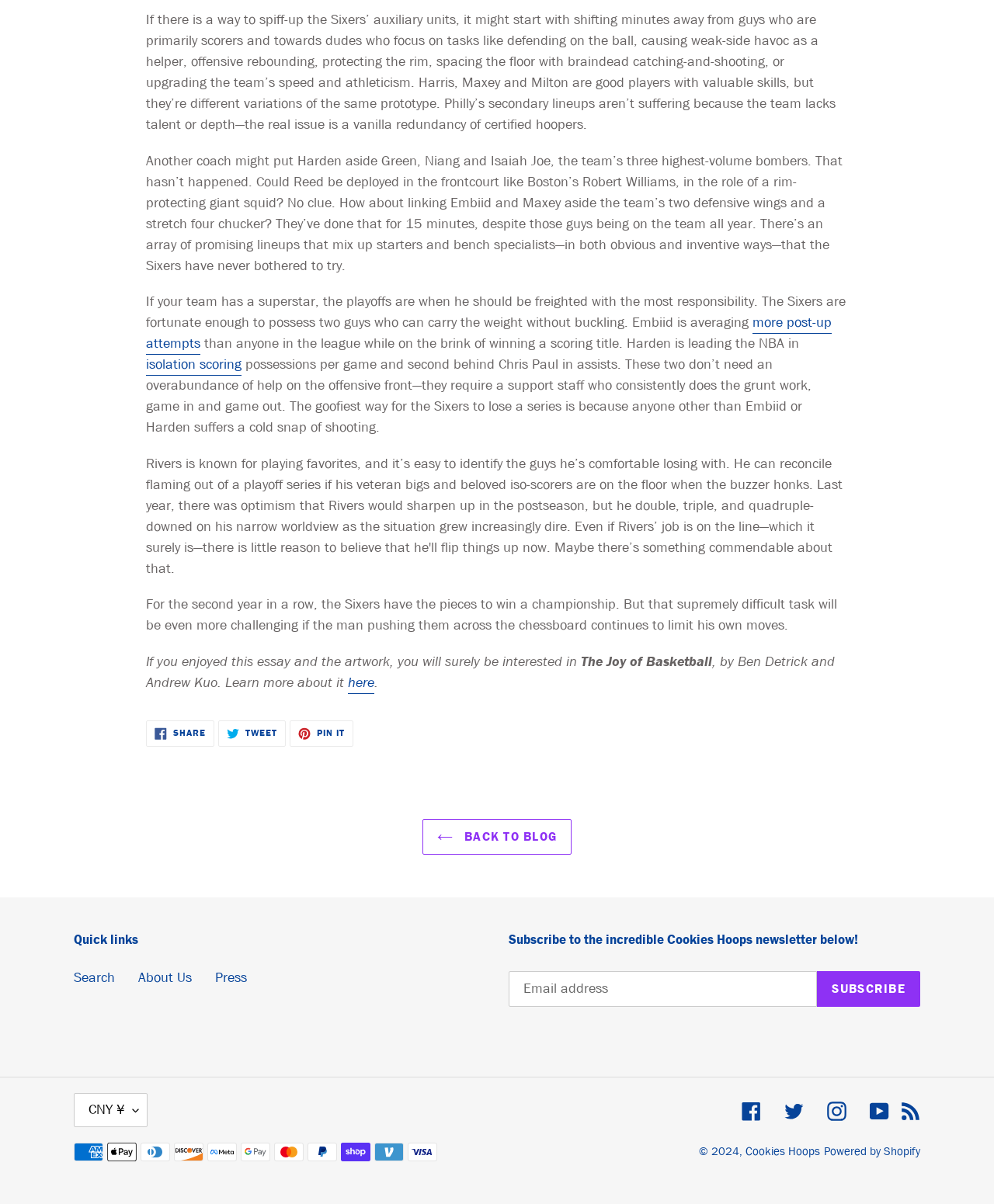Based on the visual content of the image, answer the question thoroughly: What is the purpose of the 'Subscribe to the newsletter' section?

The section allows users to input their email address and subscribe to the Cookies Hoops newsletter, which implies that users will receive updates and news related to the website's content.